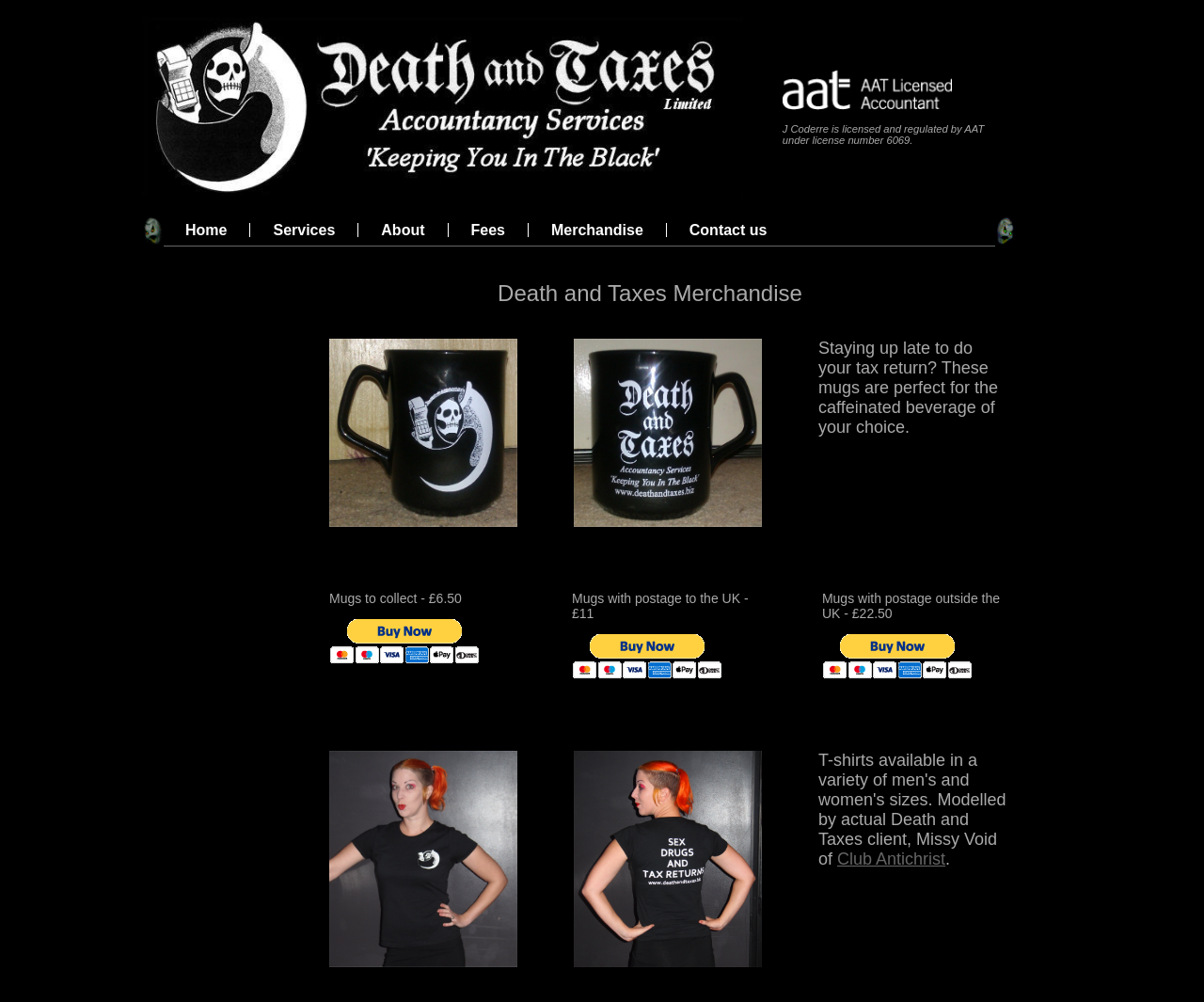What is the name of the club modeled by Missy Void?
Answer the question with a single word or phrase derived from the image.

Club Antichrist